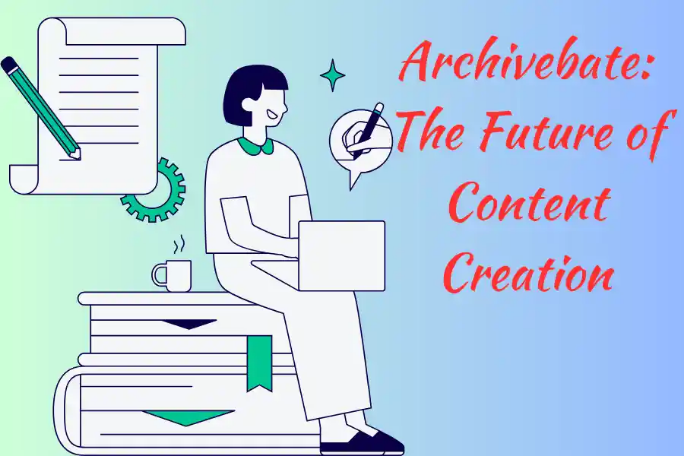What is the purpose of the speech bubble with a writing tool?
Please provide a comprehensive answer based on the visual information in the image.

The speech bubble with a writing tool above the figure emphasizes the importance of collaboration and communication in the content creation process, which is a key aspect of the Archivebate platform's vision.